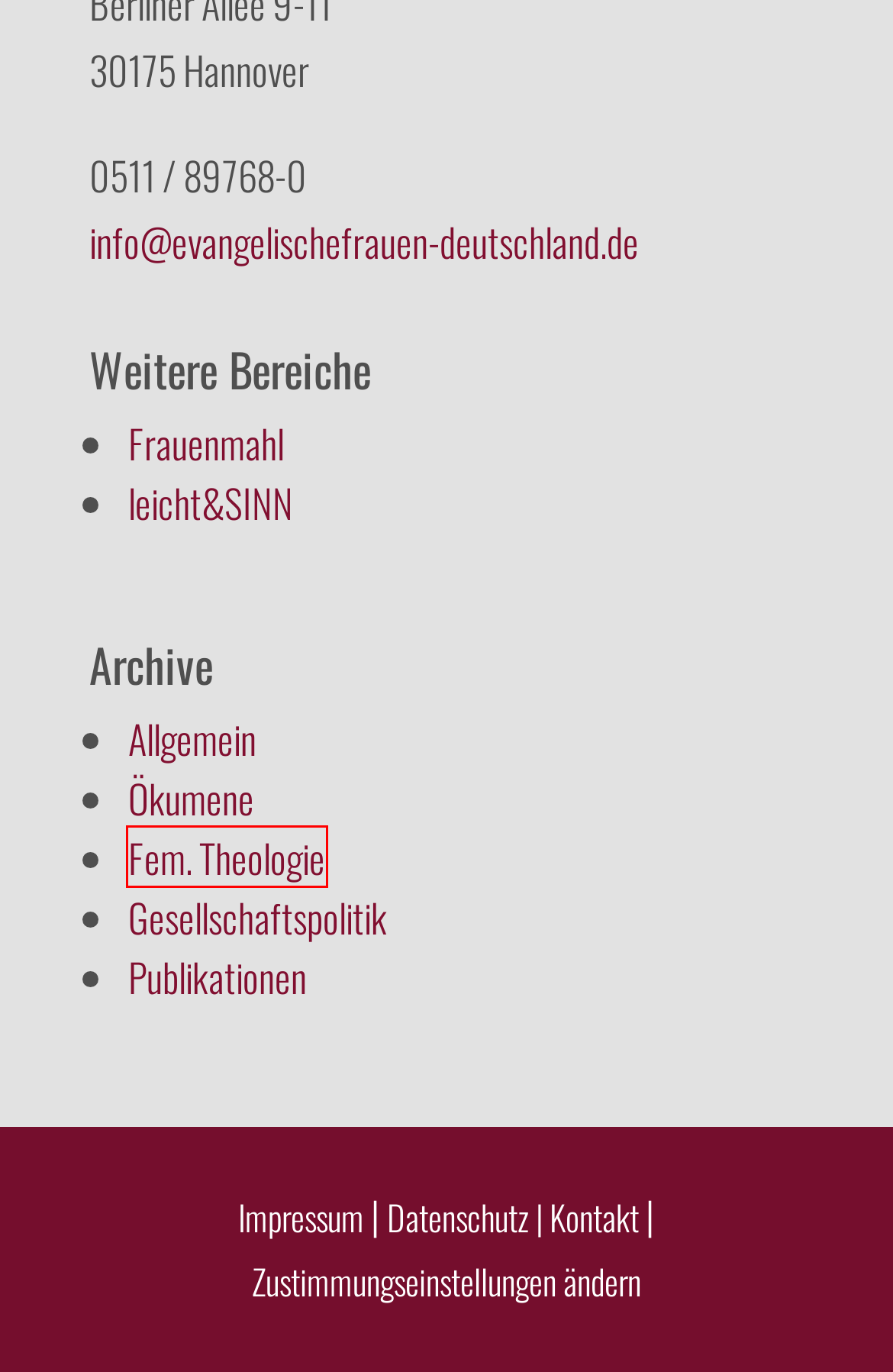Evaluate the webpage screenshot and identify the element within the red bounding box. Select the webpage description that best fits the new webpage after clicking the highlighted element. Here are the candidates:
A. Archiv - Publikationen - Evangelische Frauen in Deutschland
B. Archiv - Feministische Theologie - Evangelische Frauen in Deutschland
C. Archiv Gesellschaftspolitik - Evangelische Frauen in Deutschland
D. Frauenmahl - Evangelische Frauen in Deutschland
E. Impressum
F. Archiv - Evangelische Frauen in Deutschland
G. Archiv Ökumene - Evangelische Frauen in Deutschland
H. Ihr Kontakt zum Fachbereich

B